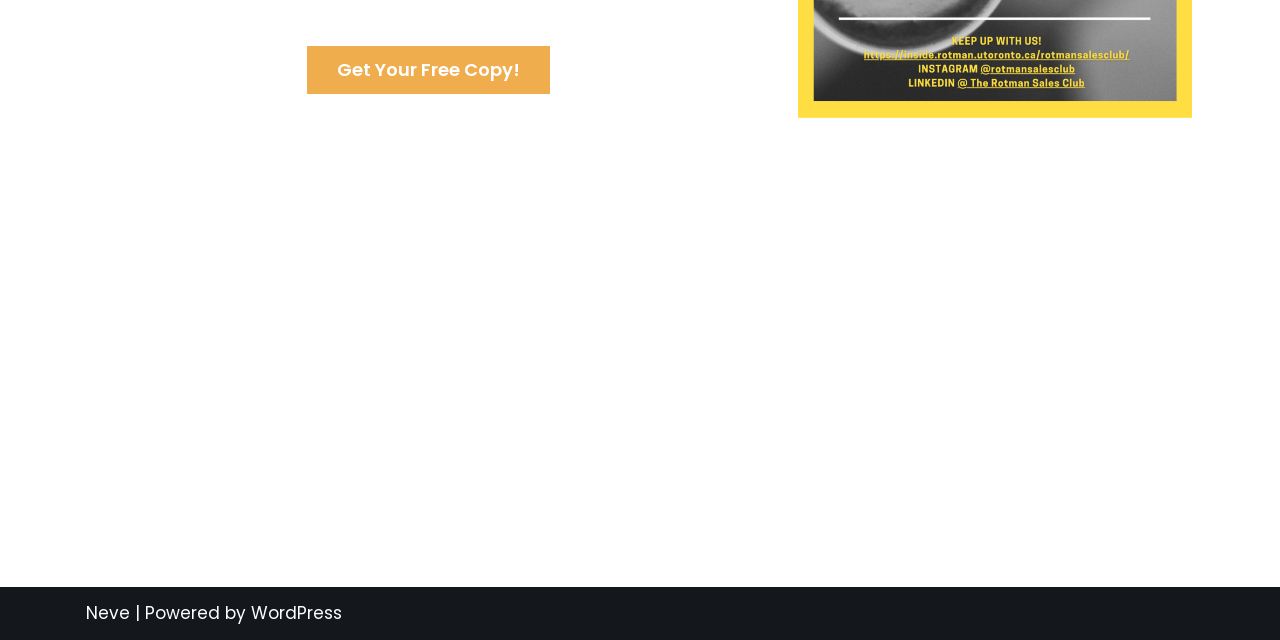Give the bounding box coordinates for this UI element: "WordPress". The coordinates should be four float numbers between 0 and 1, arranged as [left, top, right, bottom].

[0.196, 0.939, 0.267, 0.977]